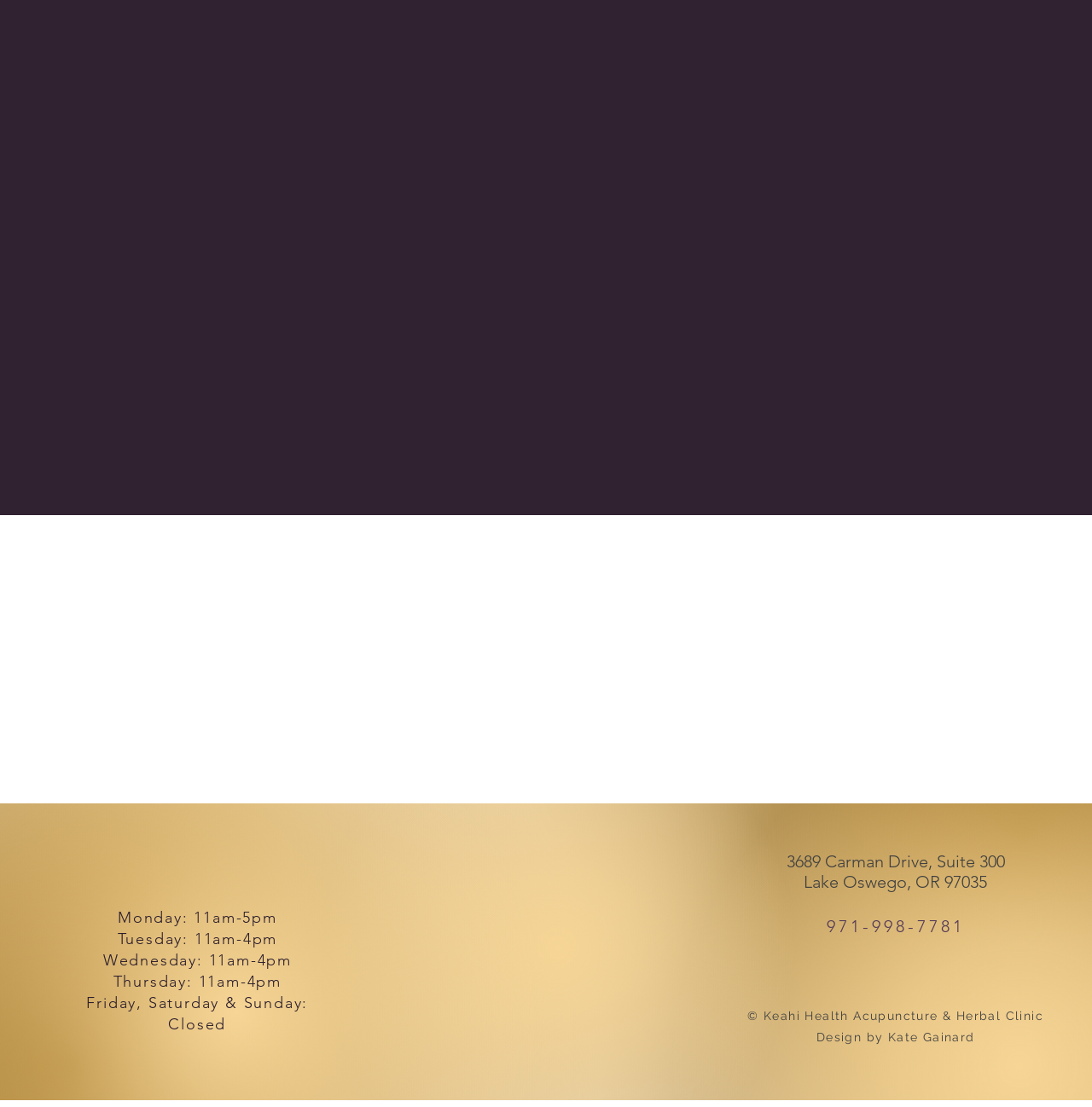What is the purpose of the form at the top of the webpage?
Please provide an in-depth and detailed response to the question.

The form at the top of the webpage is labeled 'Schedule Your First Appointment' and asks for the user's first name, last name, email, and a message. The purpose of this form is to allow users to schedule an appointment with the clinic.